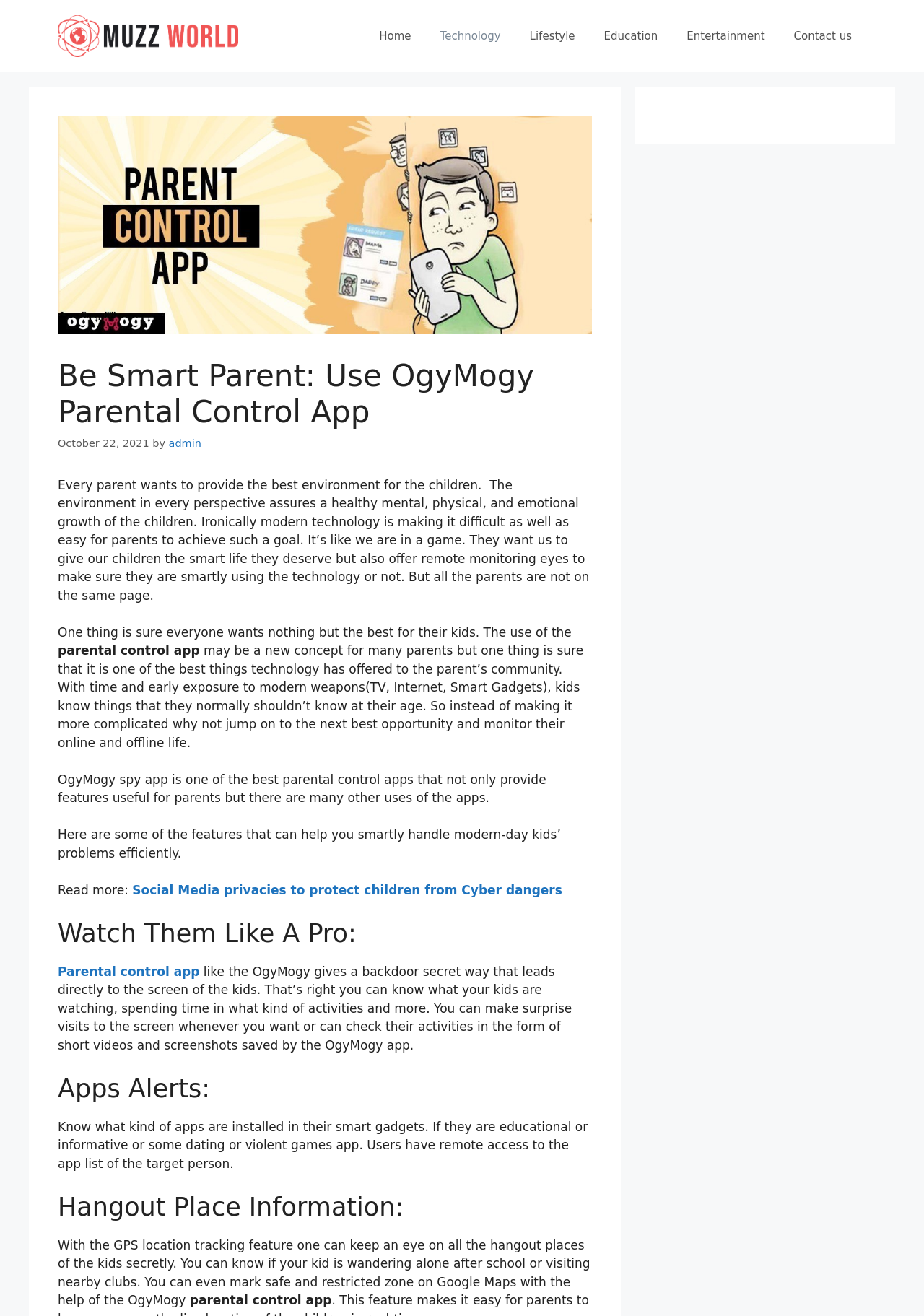Please find and provide the title of the webpage.

Be Smart Parent: Use OgyMogy Parental Control App